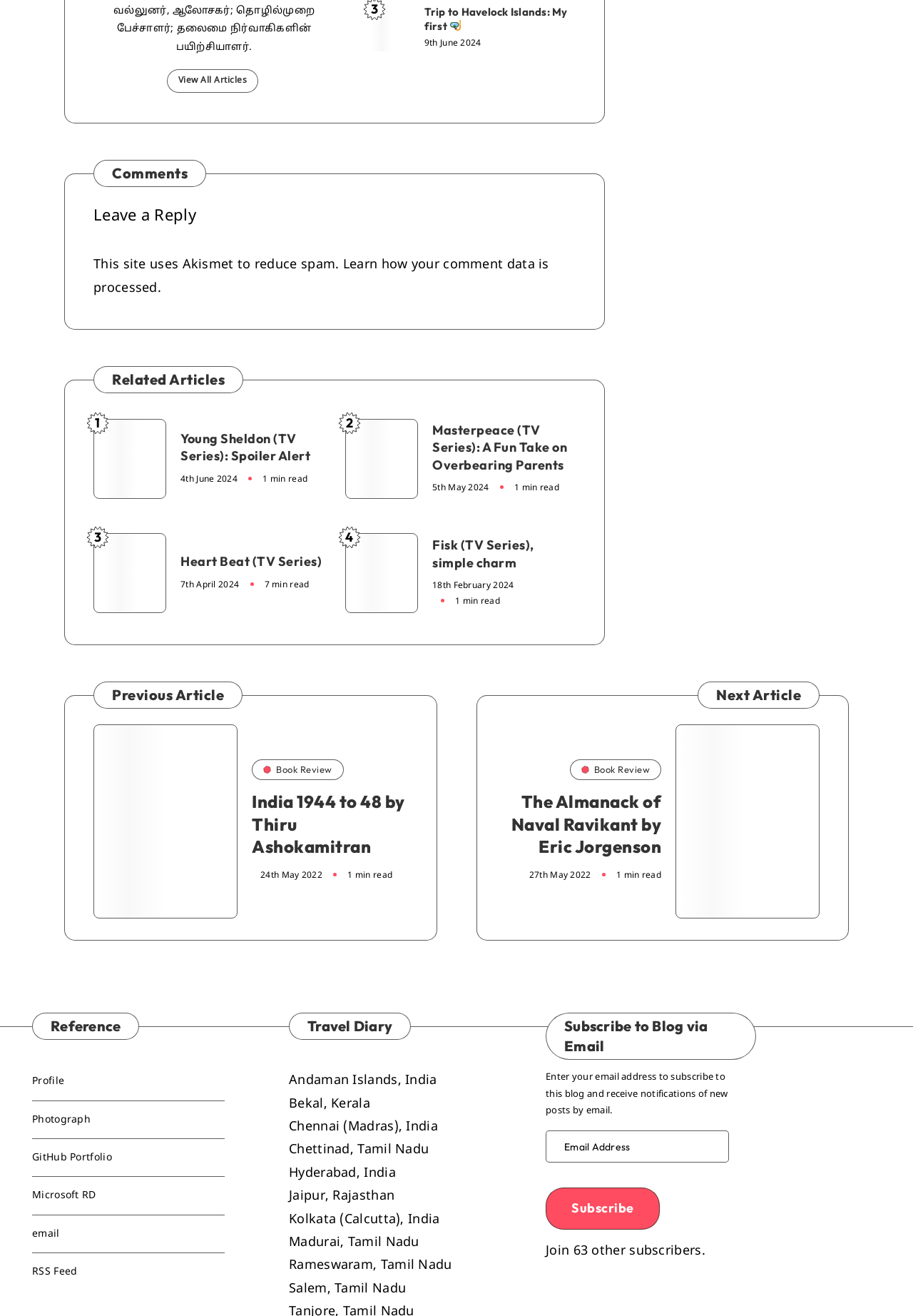Provide a short answer to the following question with just one word or phrase: What is the purpose of the 'Leave a Reply' section?

To comment on articles